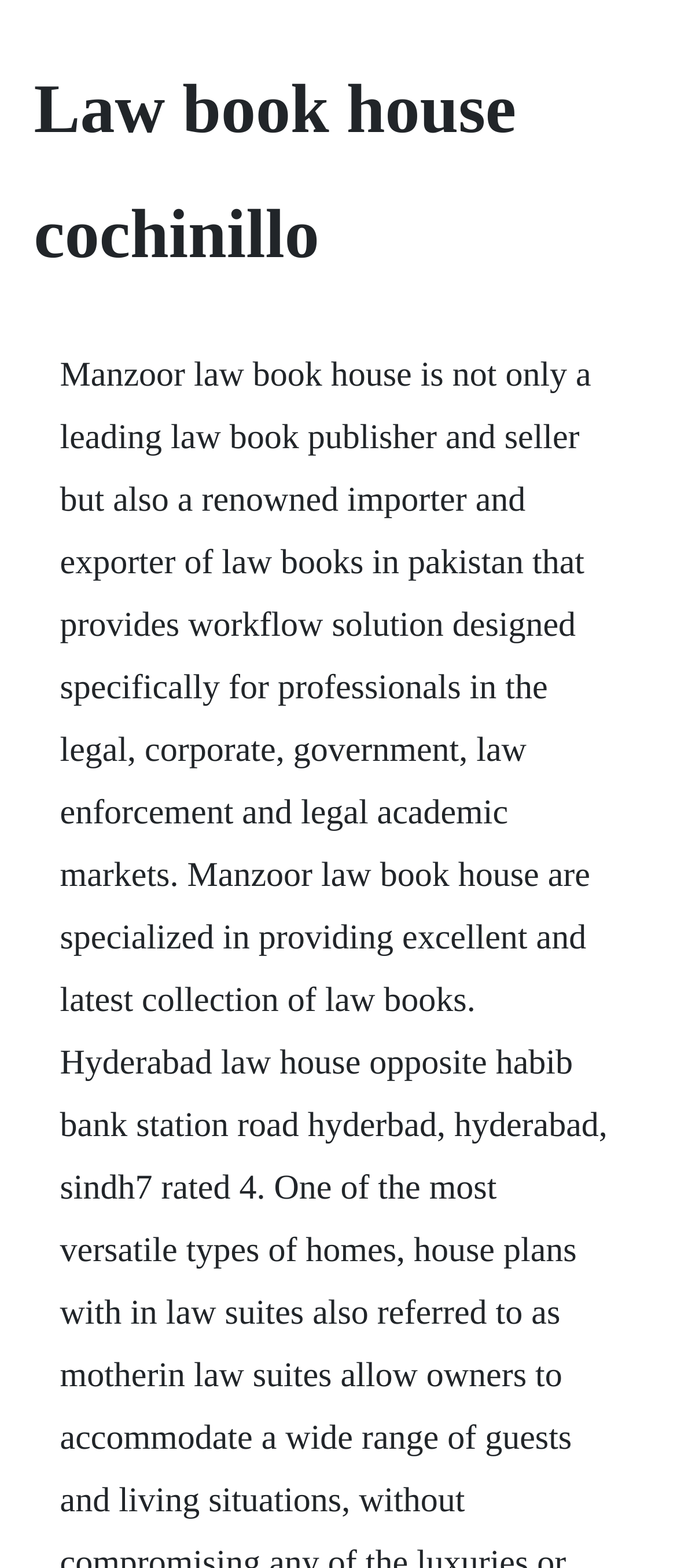Can you find and provide the title of the webpage?

Law book house cochinillo